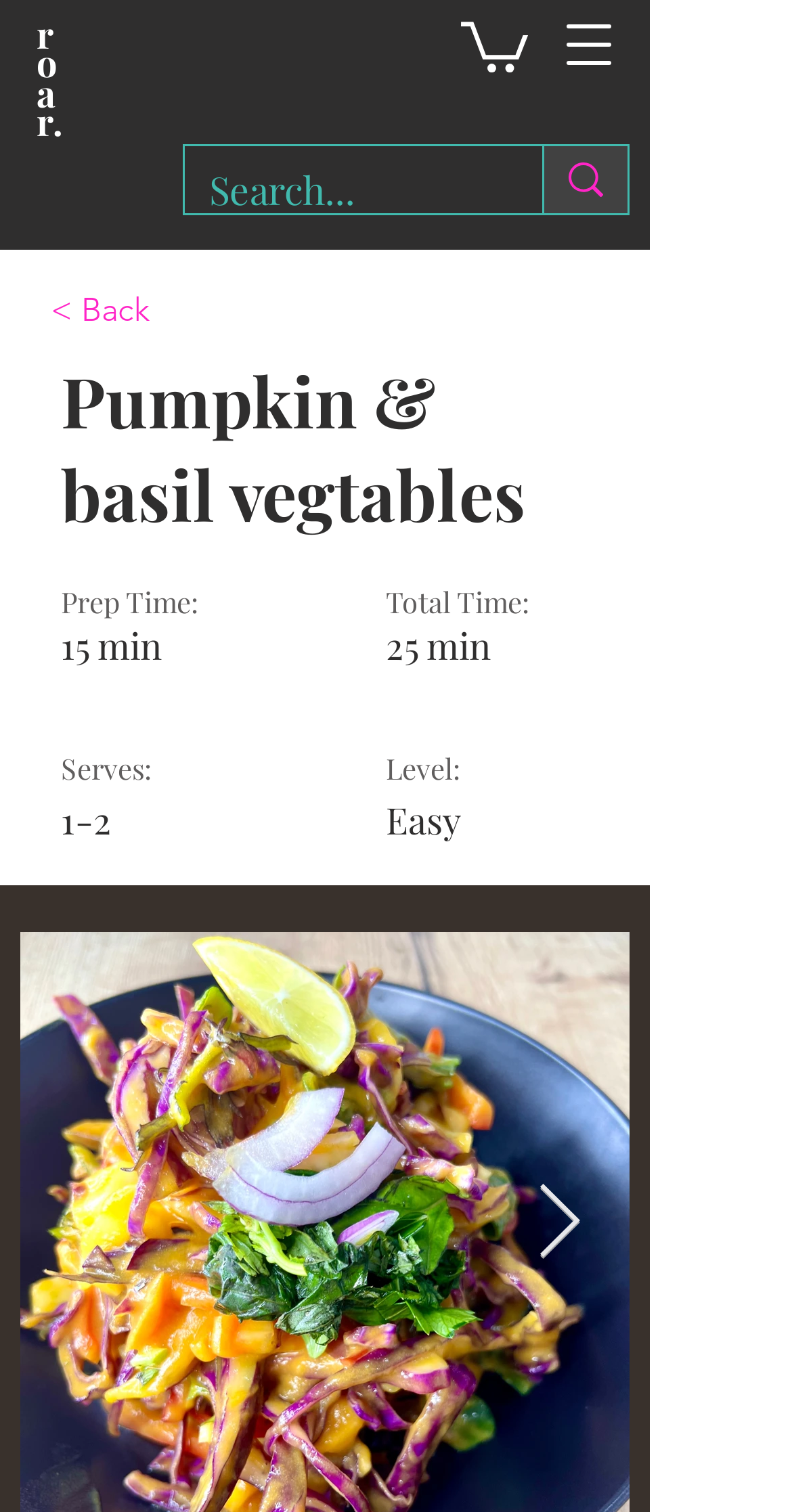Create a detailed narrative of the webpage’s visual and textual elements.

This webpage appears to be a recipe page, specifically for "Pumpkin & basil vegtables". At the top left, there are four links, "r", "o", "a", and "r.", which are likely part of a breadcrumb navigation. 

To the right of these links, there is a button to "Open navigation menu". Below this, there is a large image that takes up most of the width of the page. 

On the left side of the page, there is a search bar with a searchbox and a search button. The search button has a small image on it. 

Below the search bar, there is a link to go back, followed by a heading that repeats the title "Pumpkin & basil vegtables". 

Under the heading, there are several lines of text that provide information about the recipe, including prep time, total time, serves, level, and other details. 

At the bottom right of the page, there is a button to navigate to the "Next Item". This button has a small image on it.